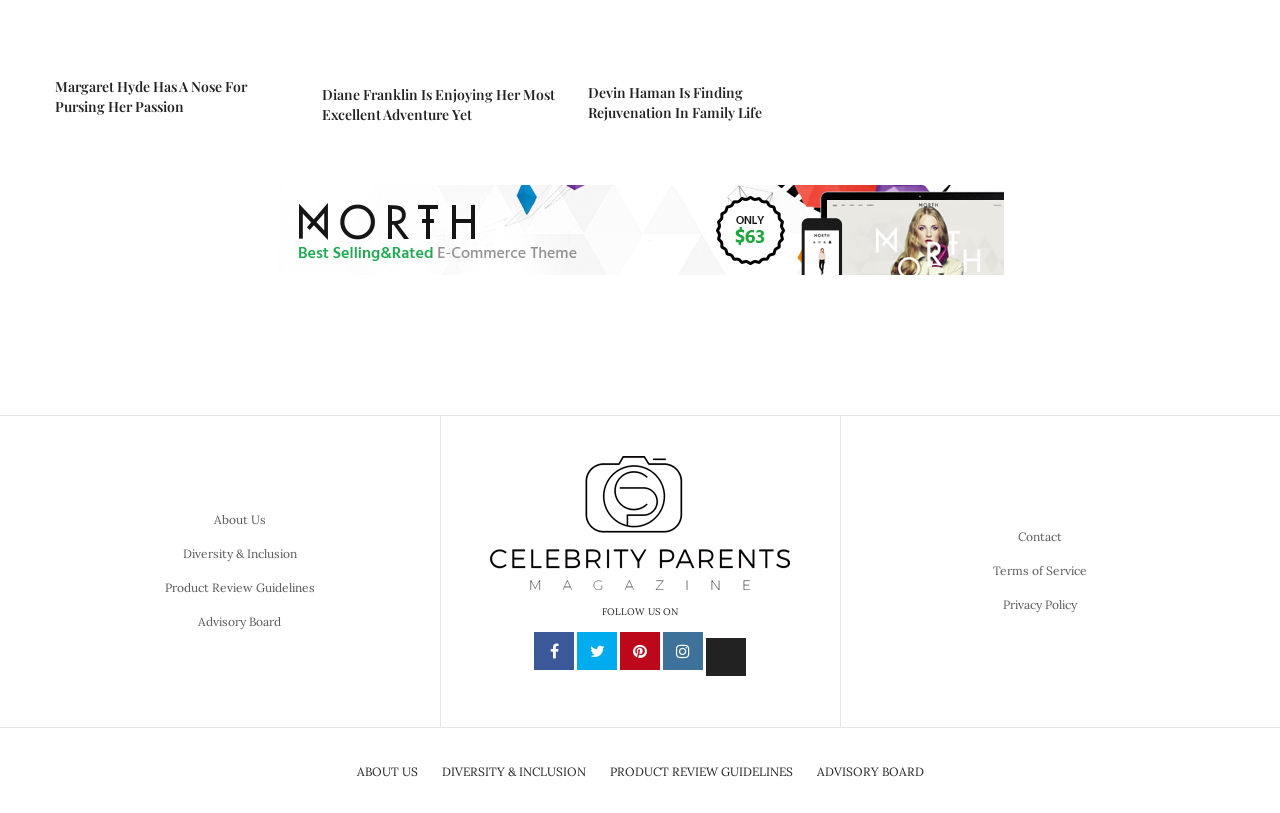Locate the bounding box of the user interface element based on this description: "About Us".

[0.167, 0.63, 0.208, 0.649]